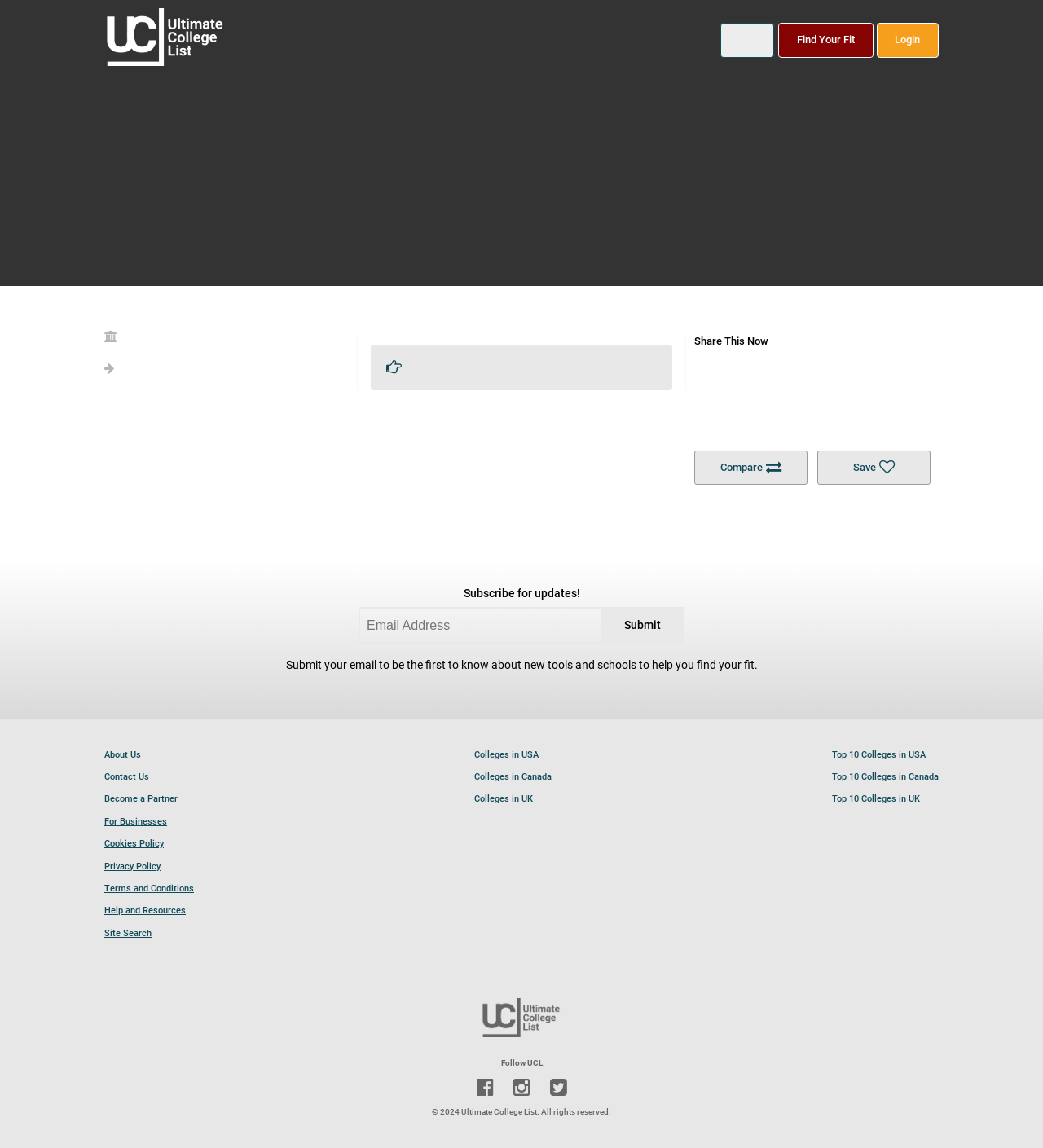Locate the bounding box for the described UI element: "Mission Statement". Ensure the coordinates are four float numbers between 0 and 1, formatted as [left, top, right, bottom].

None